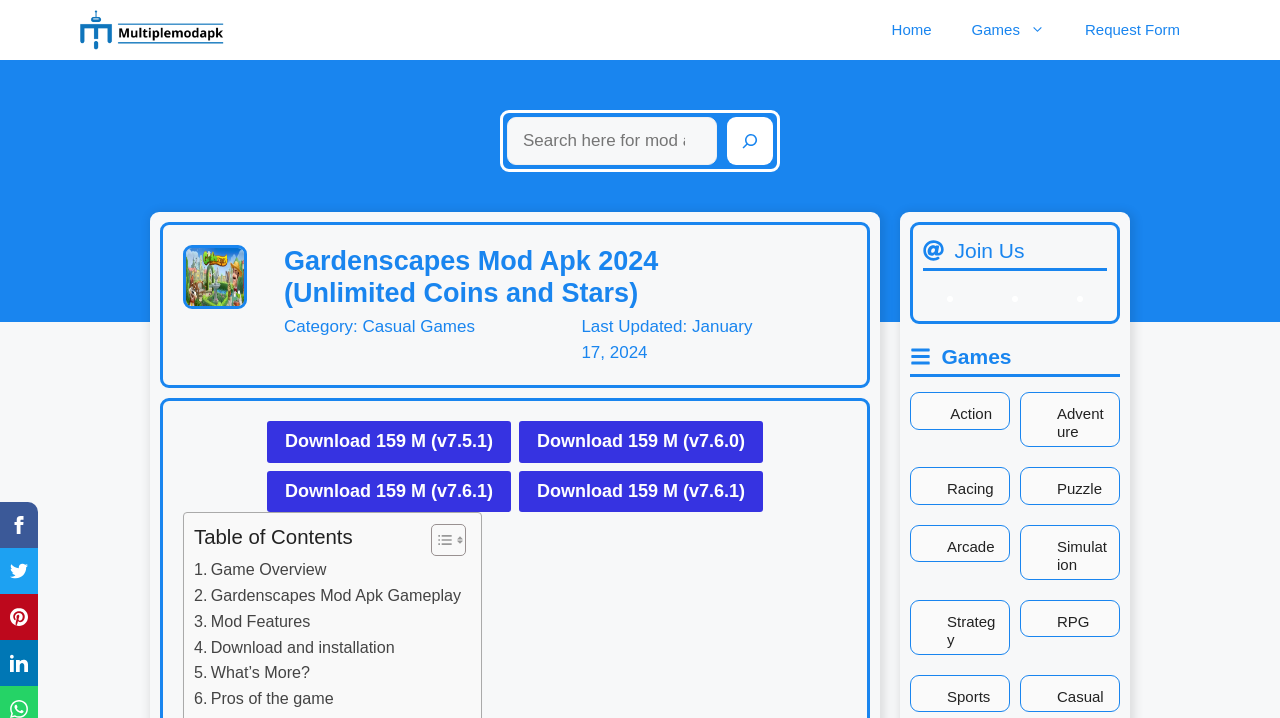Identify the bounding box coordinates for the element you need to click to achieve the following task: "Download Gardenscapes Mod Apk v7.6.1". Provide the bounding box coordinates as four float numbers between 0 and 1, in the form [left, top, right, bottom].

[0.209, 0.656, 0.399, 0.713]